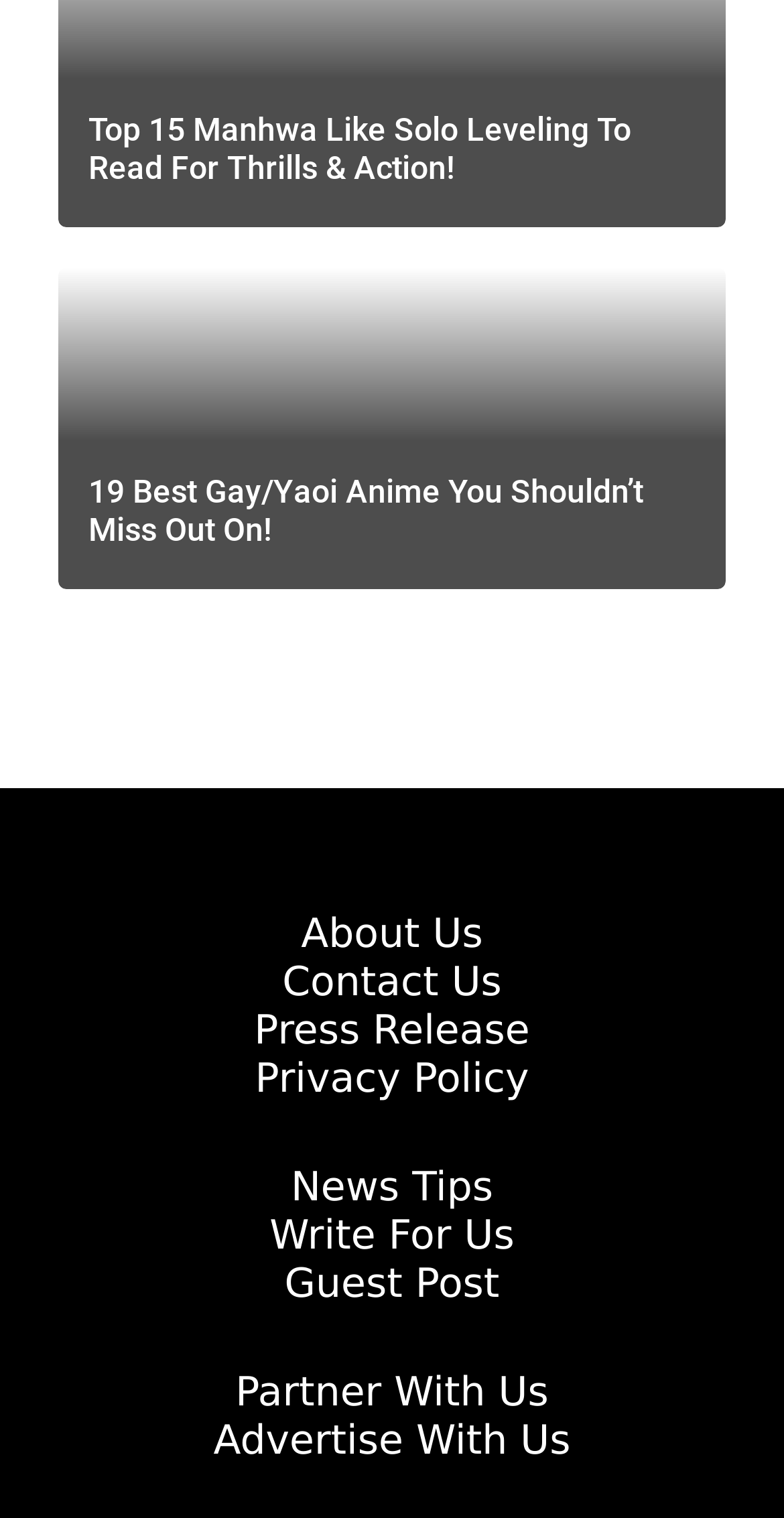Please identify the bounding box coordinates of the element that needs to be clicked to perform the following instruction: "Contact Us".

[0.36, 0.631, 0.64, 0.663]